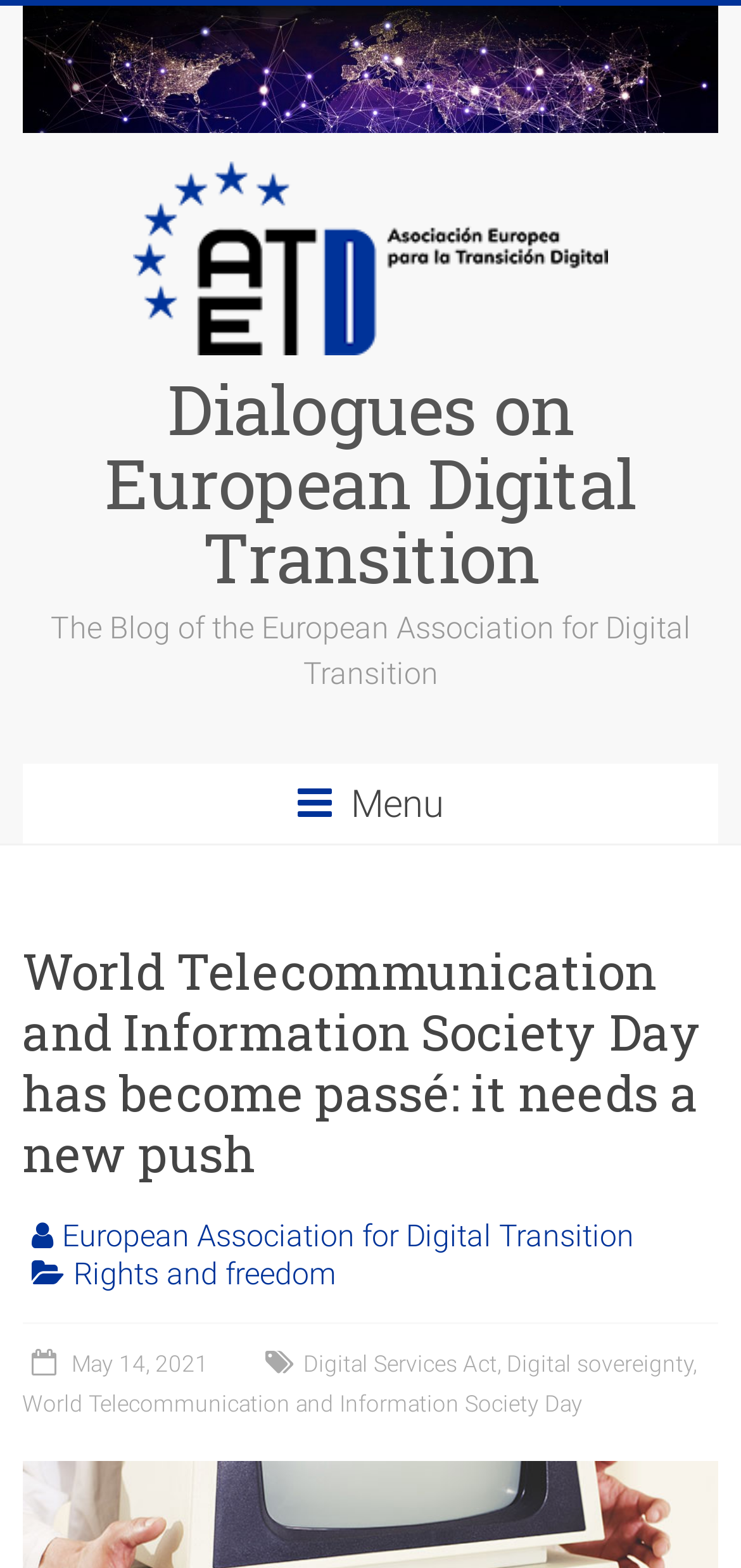Please identify the bounding box coordinates of where to click in order to follow the instruction: "read the article about World Telecommunication and Information Society Day".

[0.03, 0.886, 0.786, 0.903]